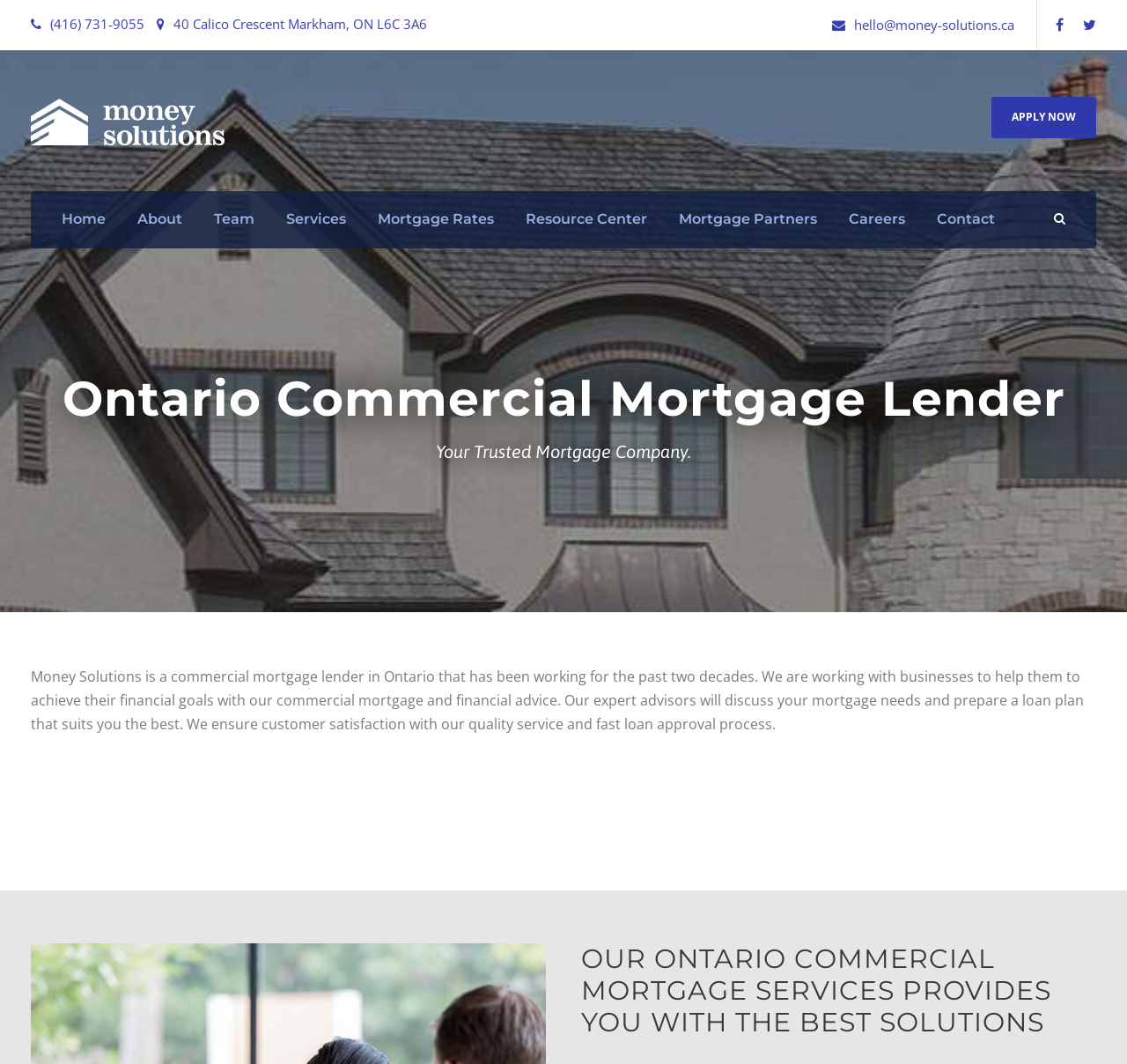Identify the bounding box coordinates of the clickable region to carry out the given instruction: "Go to home page".

[0.055, 0.195, 0.094, 0.234]